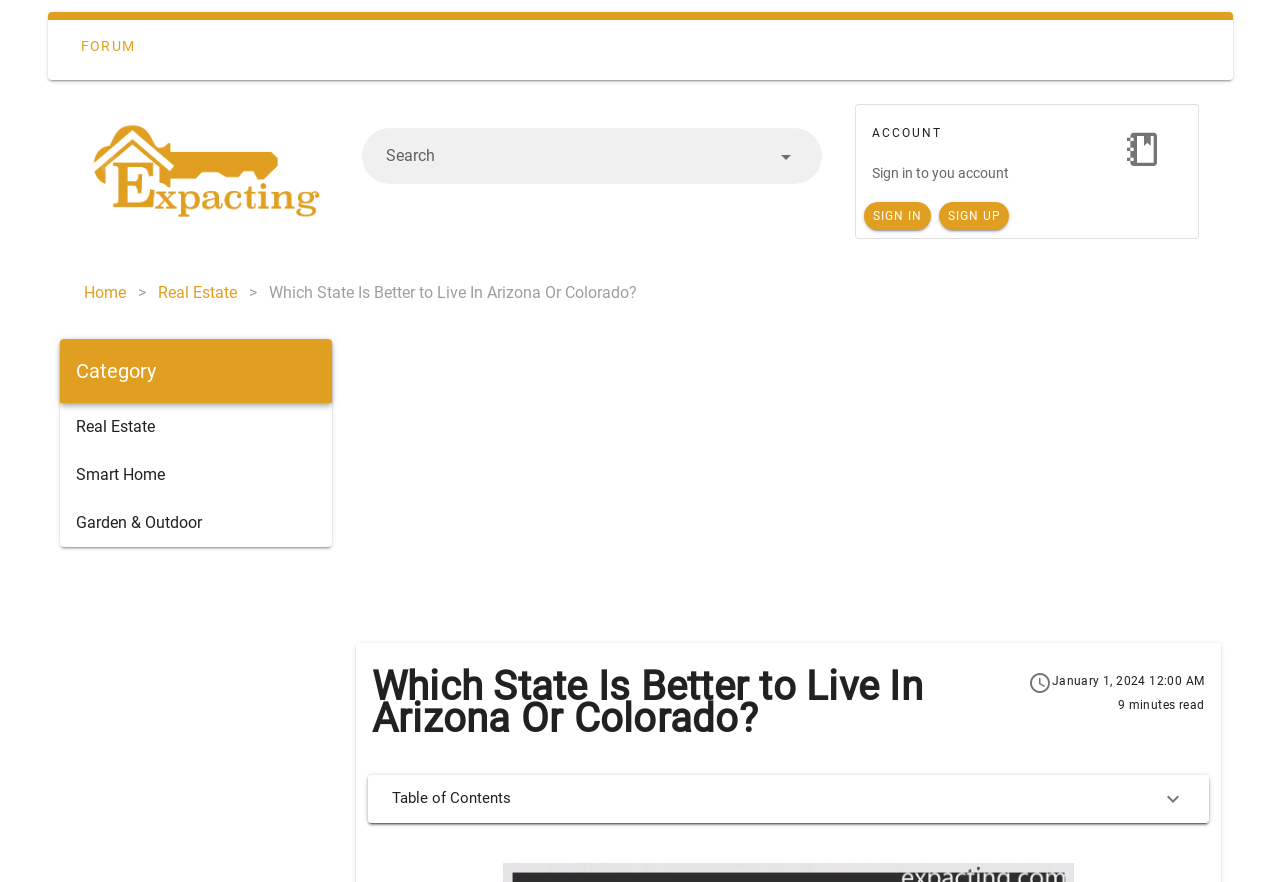Can you look at the image and give a comprehensive answer to the question:
How long does it take to read the current article?

I found the estimated reading time of the current article by looking at the text provided below the article title, which reads '9 minutes read'. This indicates that it takes approximately 9 minutes to read the current article.